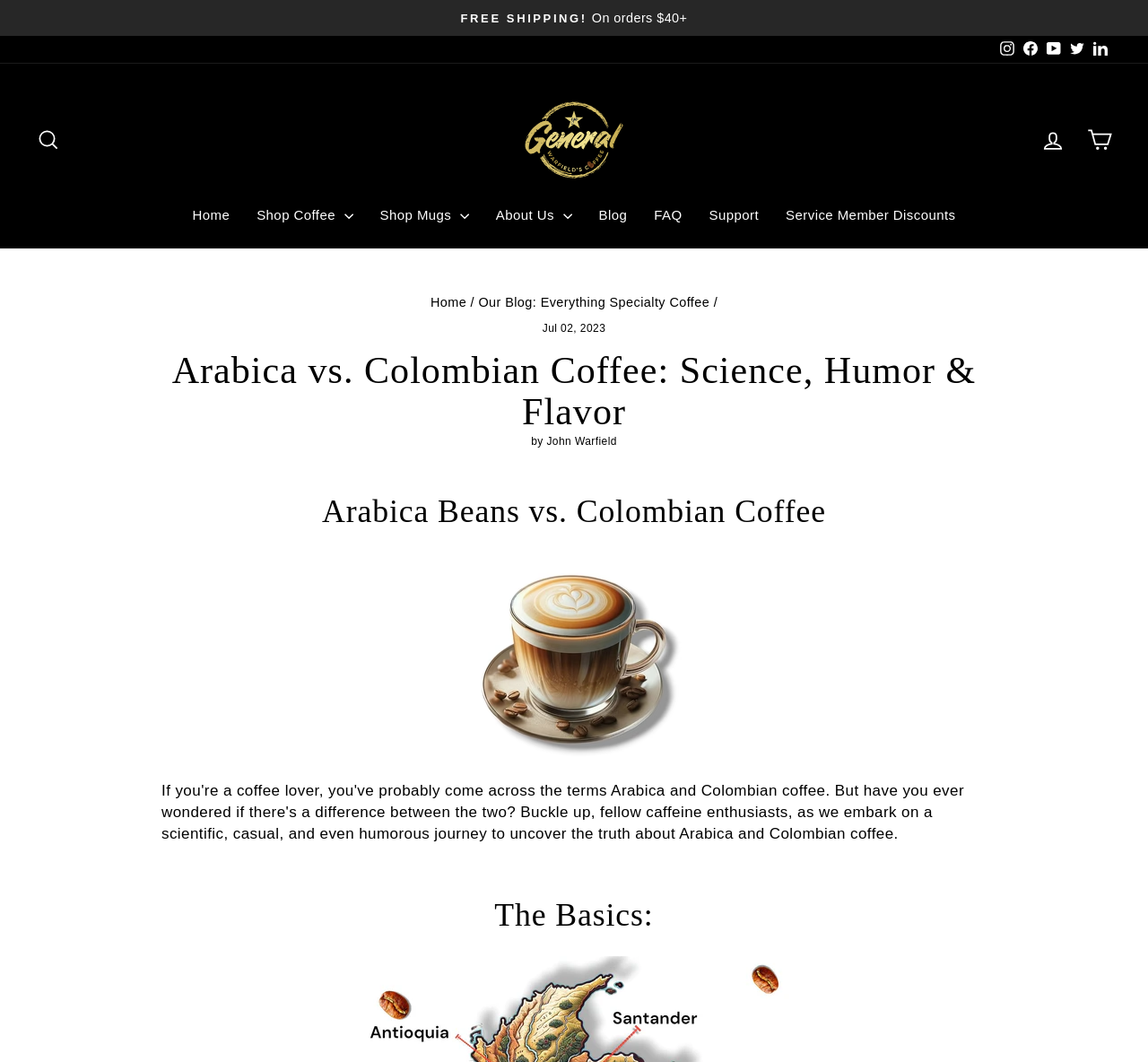Please identify the coordinates of the bounding box that should be clicked to fulfill this instruction: "Visit the 'Instagram' page".

[0.867, 0.034, 0.888, 0.06]